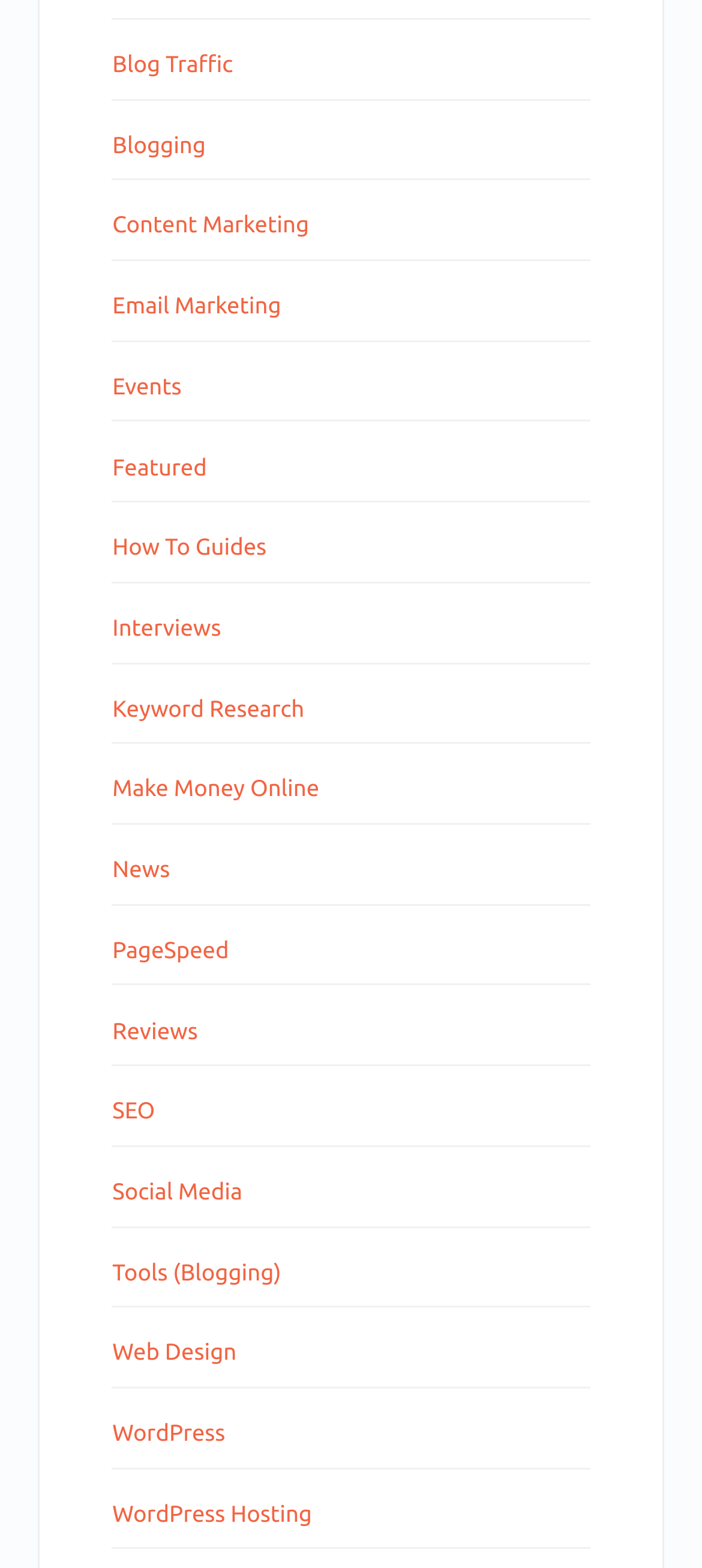What is the first link on the webpage?
Please use the image to provide a one-word or short phrase answer.

Blog Traffic